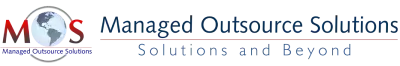Answer the question below in one word or phrase:
What service is the Managed Outsource Solutions logo associated with?

Document digitization and management